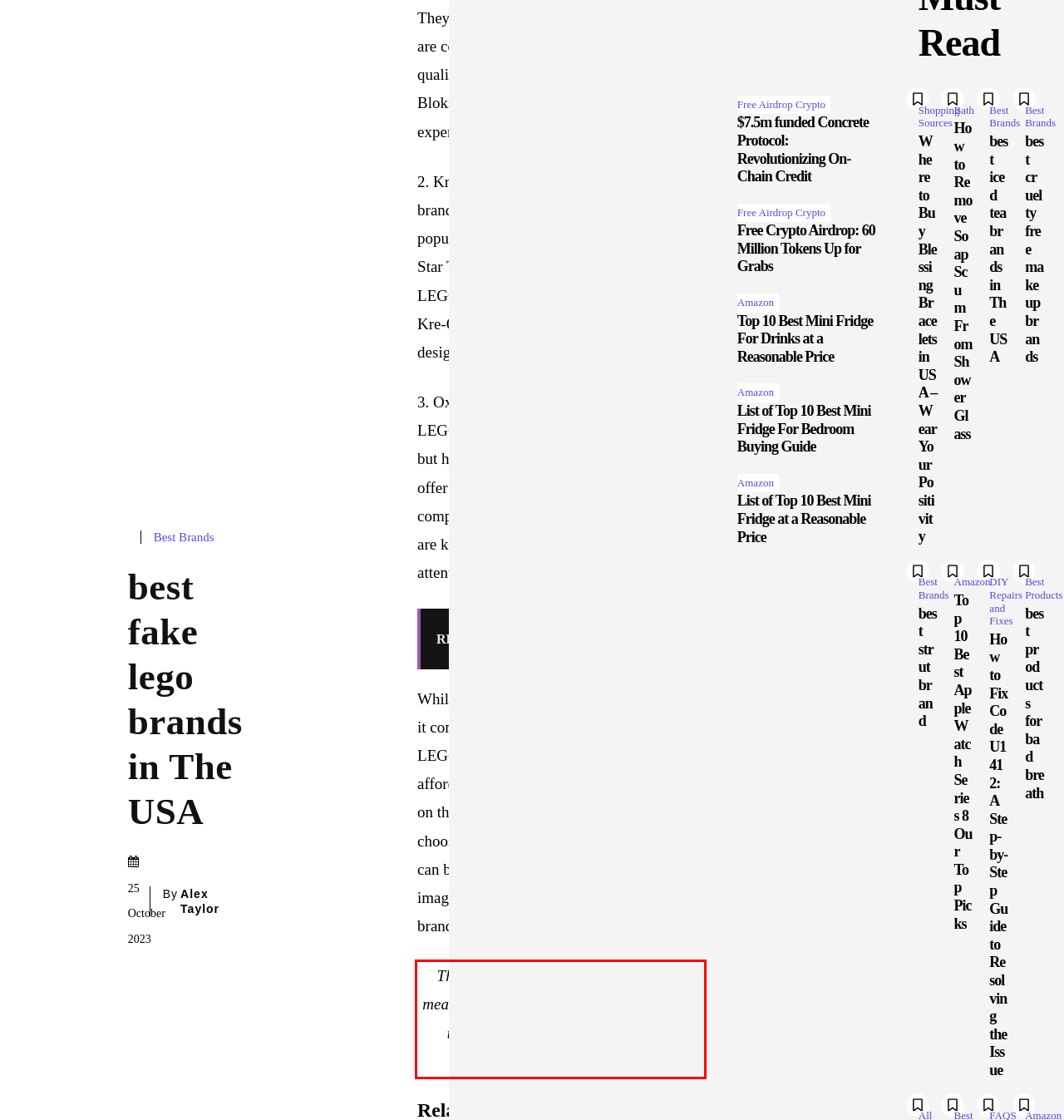You are provided with a screenshot of a webpage that includes a red bounding box. Extract and generate the text content found within the red bounding box.

This post contains affiliate links, which means I may earn a commission if you click through and make a purchase, at no additional cost. Learn more.